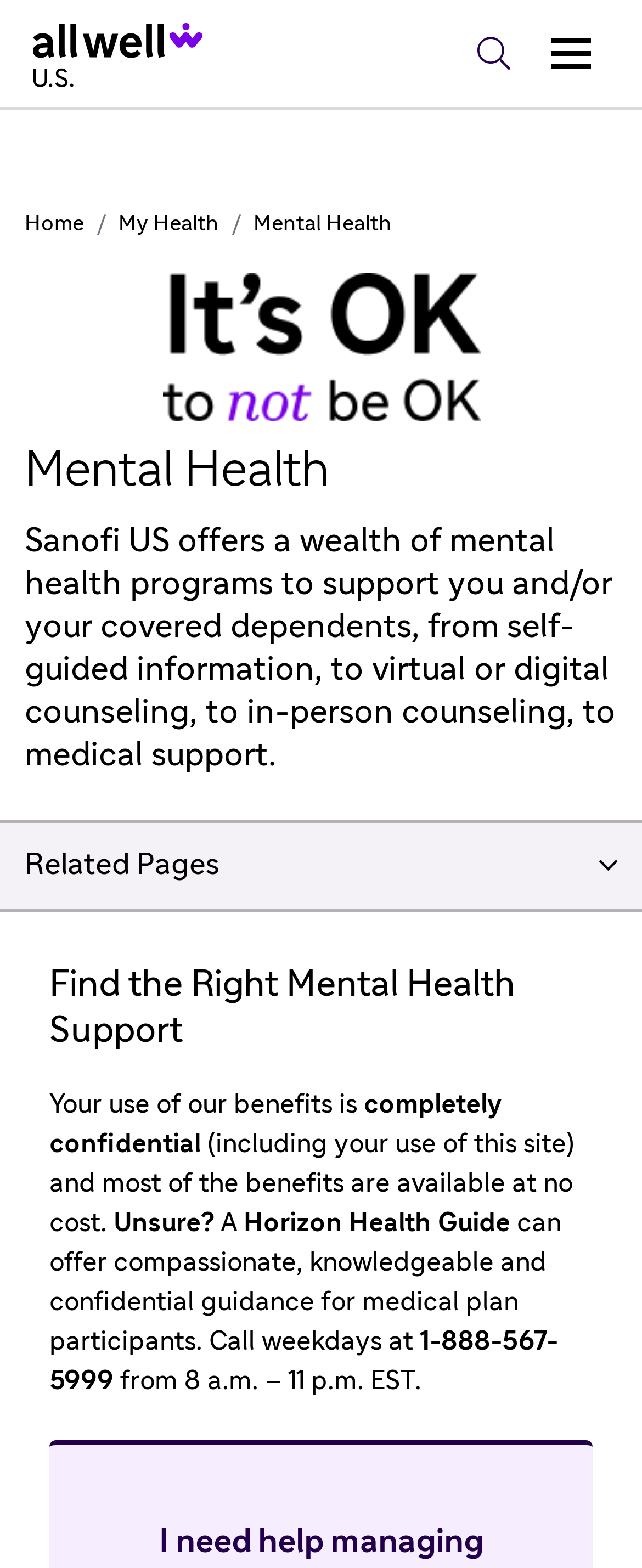Elaborate on the different components and information displayed on the webpage.

The webpage is about Mental Health support provided by Sanofi US. At the top left corner, there is a Sanofi logo that serves as a link to the home page. Next to it, there is a hidden search box and a toggle navigation button. Below these elements, there is a breadcrumb navigation menu with links to "Home" and "My Health", and a static text "Mental Health". 

To the right of the breadcrumb navigation, there is an image with the caption "It's OK to not be OK". Below the image, there is a heading "Mental Health" followed by a paragraph of text describing the mental health programs offered by Sanofi US, including self-guided information, virtual or digital counseling, in-person counseling, and medical support.

On the lower half of the page, there is a region labeled "Related Pages" with a collapsible section. Below this region, there is a heading "Find the Right Mental Health Support" followed by several paragraphs of text. The text explains that the use of mental health benefits is completely confidential and most of the benefits are available at no cost. It also mentions that the Horizon Health Guide can offer guidance for medical plan participants and provides a phone number to call for assistance.